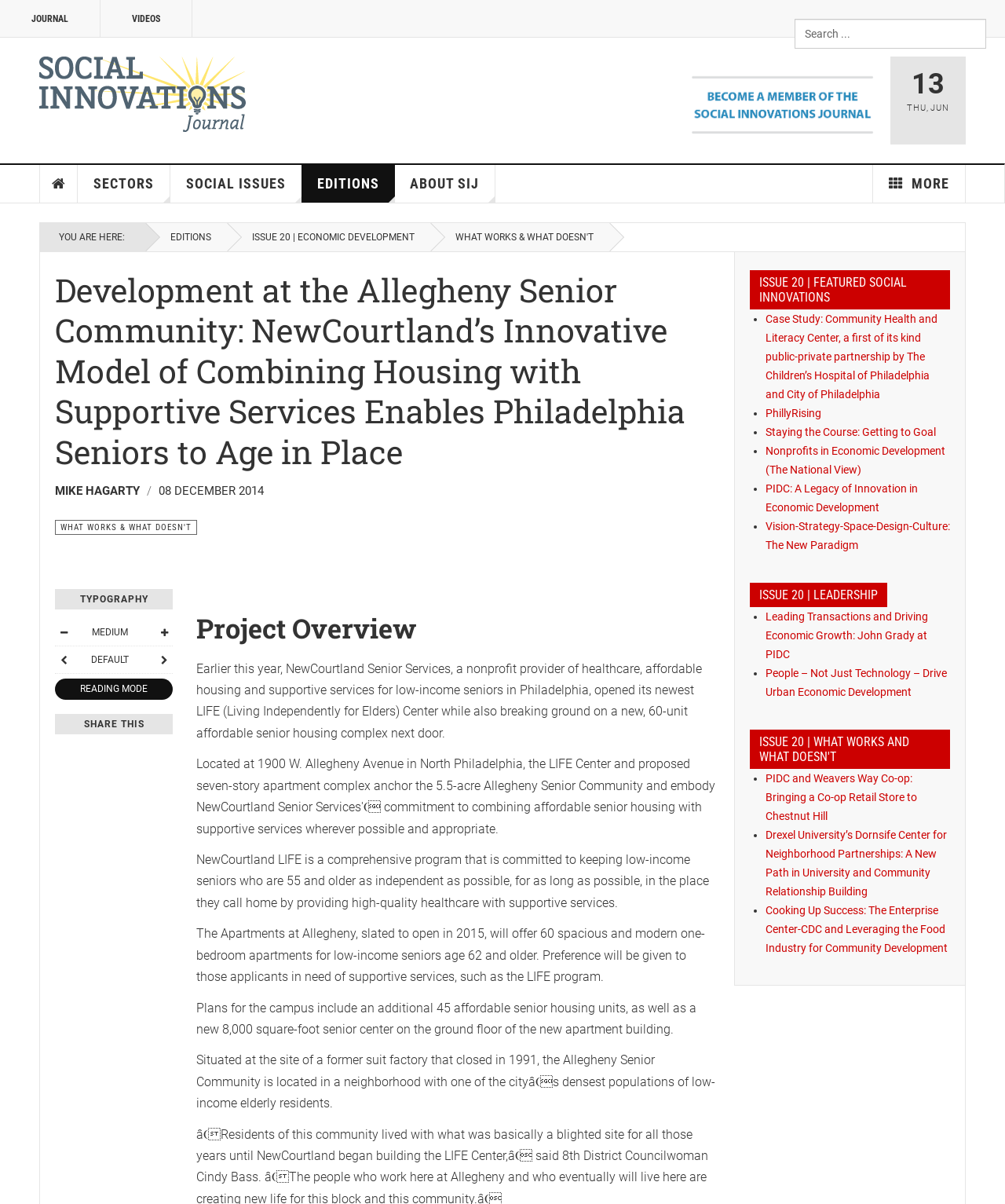Explain in detail what you observe on this webpage.

The webpage is about the Social Innovations Journal, which aims to promote innovative ideas and incubate social innovation and thought leadership. The page is divided into several sections, with a navigation menu at the top and a search bar on the right side.

At the top, there are links to "JOURNAL", "VIDEOS", and "Social Innovation Journal" with an accompanying image. Below this, there is a layout table with a date "THU, JUN" and a series of links to different sections, including "HOME", "SECTORS", "SOCIAL ISSUES", "EDITIONS", and "ABOUT SIJ". Each of these links has an emphasis symbol next to it.

The main content of the page is an article titled "Development at the Allegheny Senior Community: NewCourtland’s Innovative Model of Combining Housing with Supportive Services Enables Philadelphia Seniors to Age in Place". The article has a heading, a description list with details about the author and date, and a category label "WHAT WORKS & WHAT DOESN'T". The article itself is divided into several paragraphs, with headings "TYPOGRAPHY", "SHARE THIS", and "Project Overview".

To the right of the article, there are several links to related articles, including "ISSUE 20 | FEATURED SOCIAL INNOVATIONS", "ISSUE 20 | LEADERSHIP", and "ISSUE 20 | WHAT WORKS AND WHAT DOESN'T". Each of these sections has a list of links to specific articles, with bullet points and brief descriptions.

At the bottom of the page, there are several links to social media platforms and a "READING MODE" button. Overall, the page has a clean and organized layout, with clear headings and concise text.